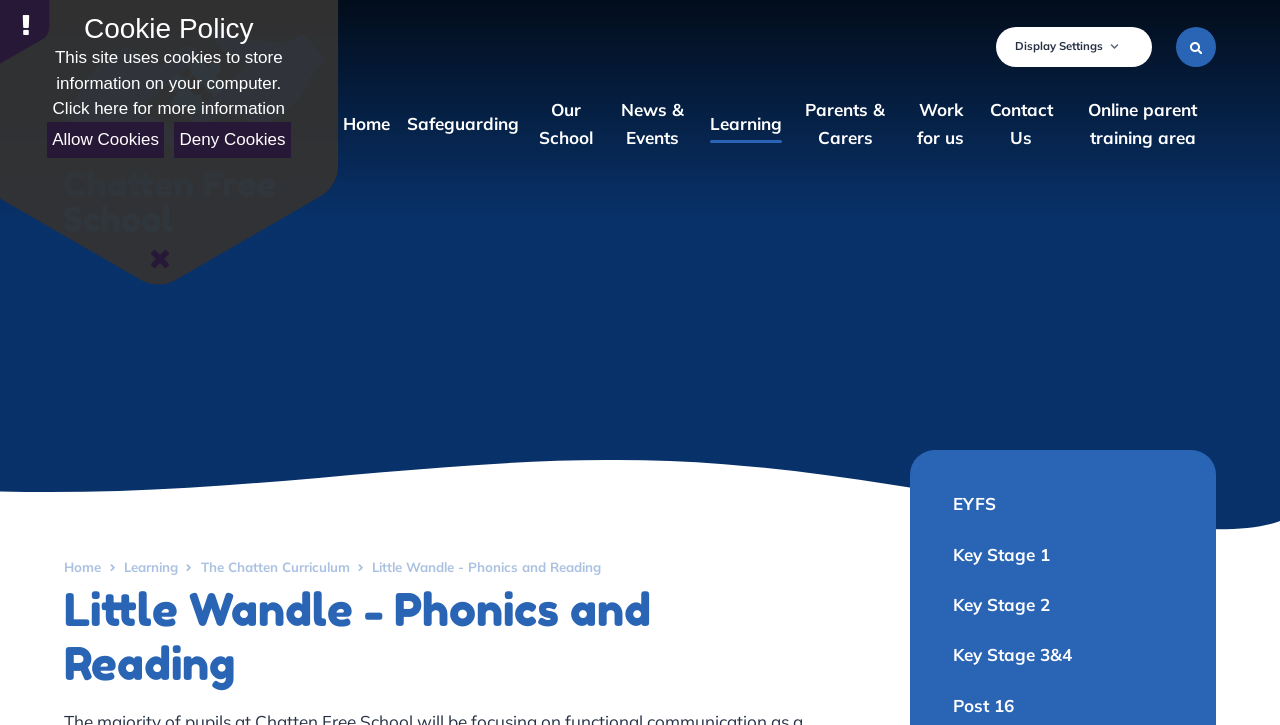What is the 'Little Wandle' program about?
Based on the visual information, provide a detailed and comprehensive answer.

The 'Little Wandle' program is about Phonics and Reading, as indicated by the link 'Little Wandle - Phonics and Reading' in the 'Learning' section of the webpage.